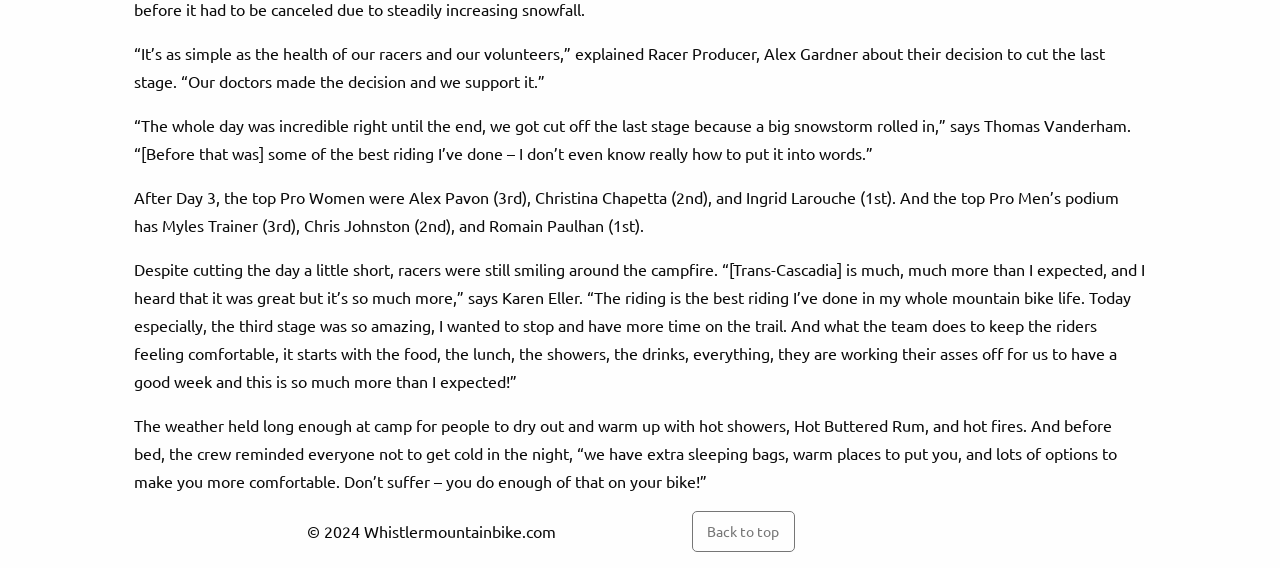Give a one-word or phrase response to the following question: What is the name of the website?

Whistlermountainbike.com